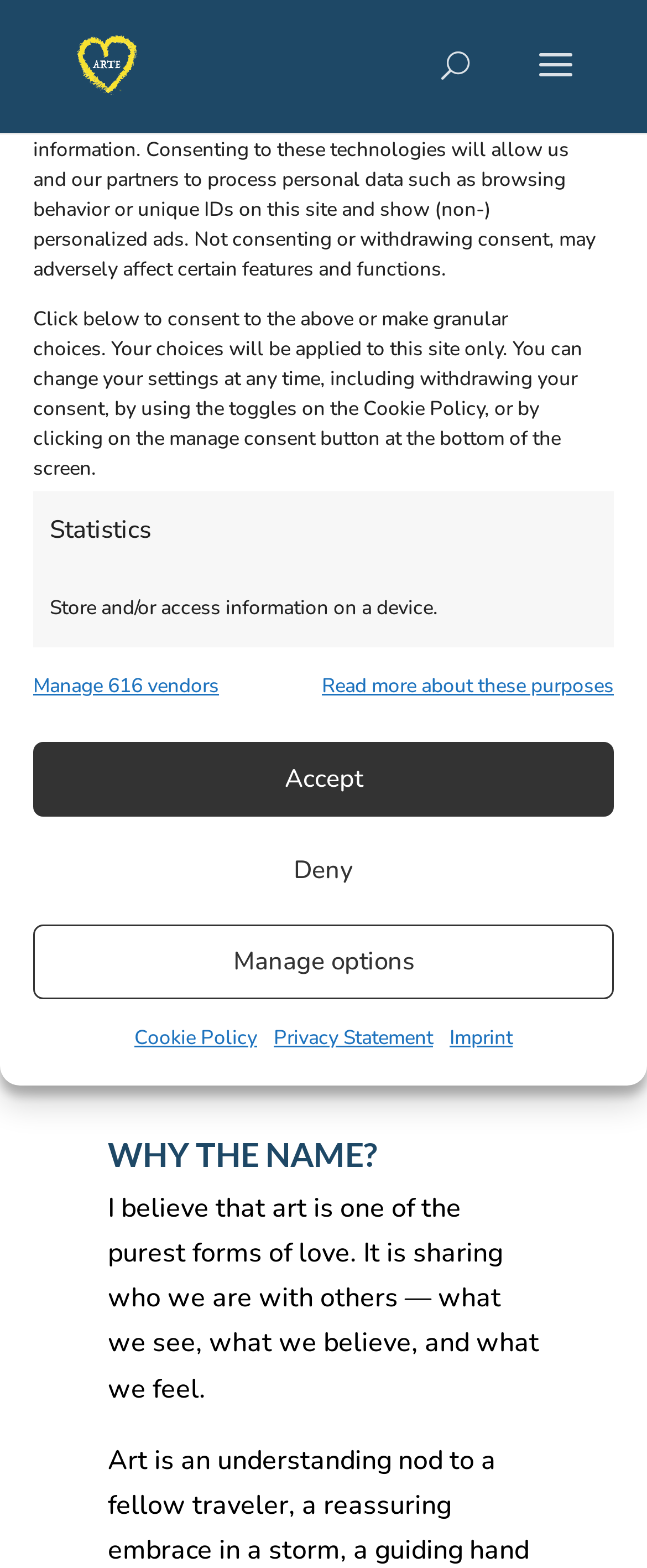What is the company dedicated to?
Answer the question in a detailed and comprehensive manner.

I found this answer by reading the StaticText element with the text 'From filmmaking to fiction to music, this company is dedicated to all aspects of the artistic journey — from creation to publication to promotion.' which explicitly states the company's dedication.